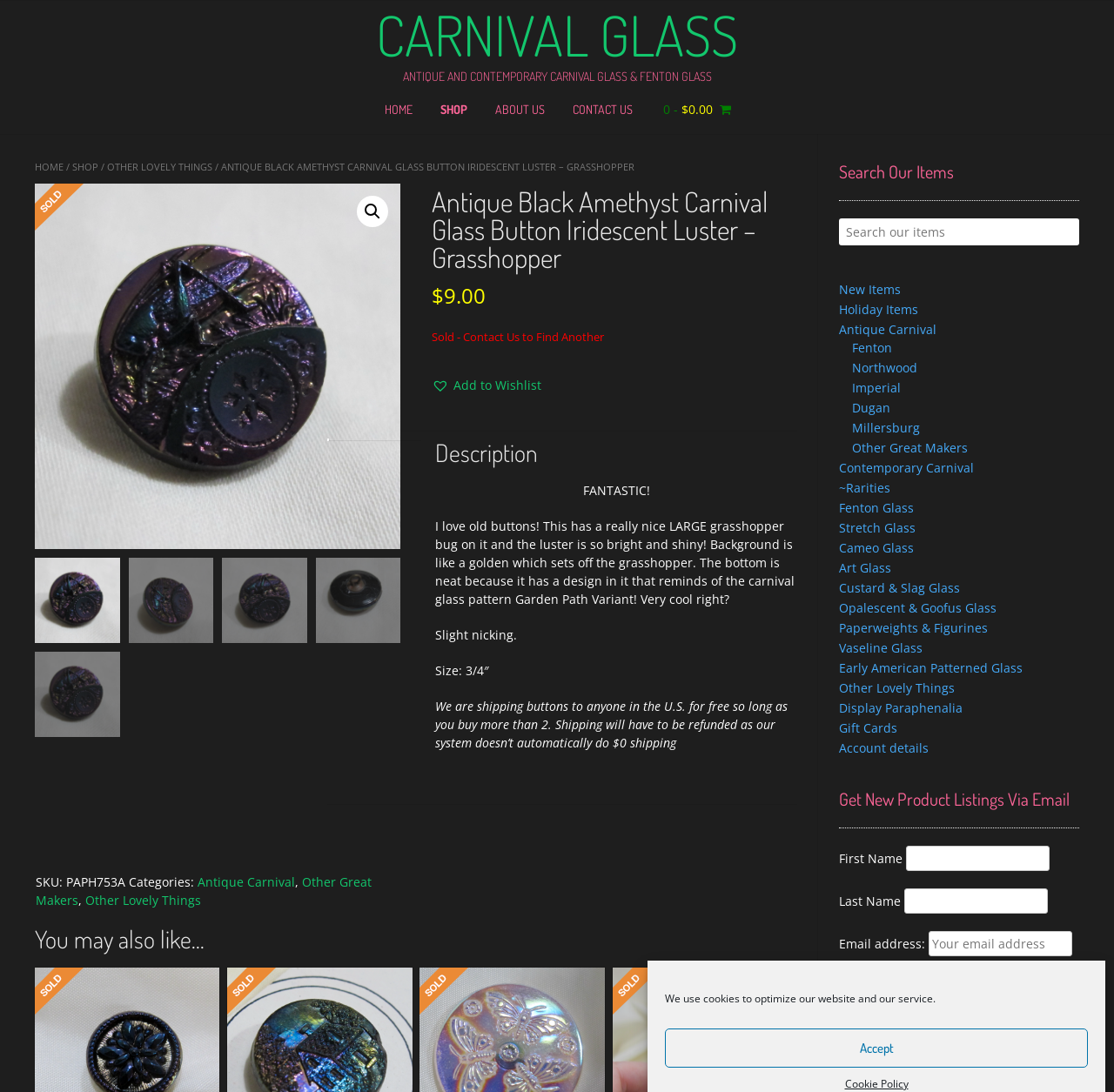Please identify the bounding box coordinates of the clickable area that will allow you to execute the instruction: "View item details".

[0.031, 0.168, 0.36, 0.503]